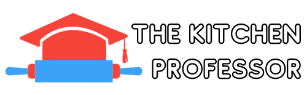Describe all the elements and aspects of the image comprehensively.

The image features the logo of "The Kitchen Professor," showcasing a vibrant design that combines elements of culinary education and fun. The logo prominently displays the name "THE KITCHEN PROFESSOR" in bold, playful typography, with a stylized graduation cap and rolling pin integrated into the design. The striking colors of red and blue add a modern and inviting touch, effectively conveying the brand's focus on teaching and enhancing cooking skills. This visual identity represents a resource dedicated to cooking tips, recipes, and kitchen tools, inviting both novice and seasoned cooks to explore the joys of culinary creation.